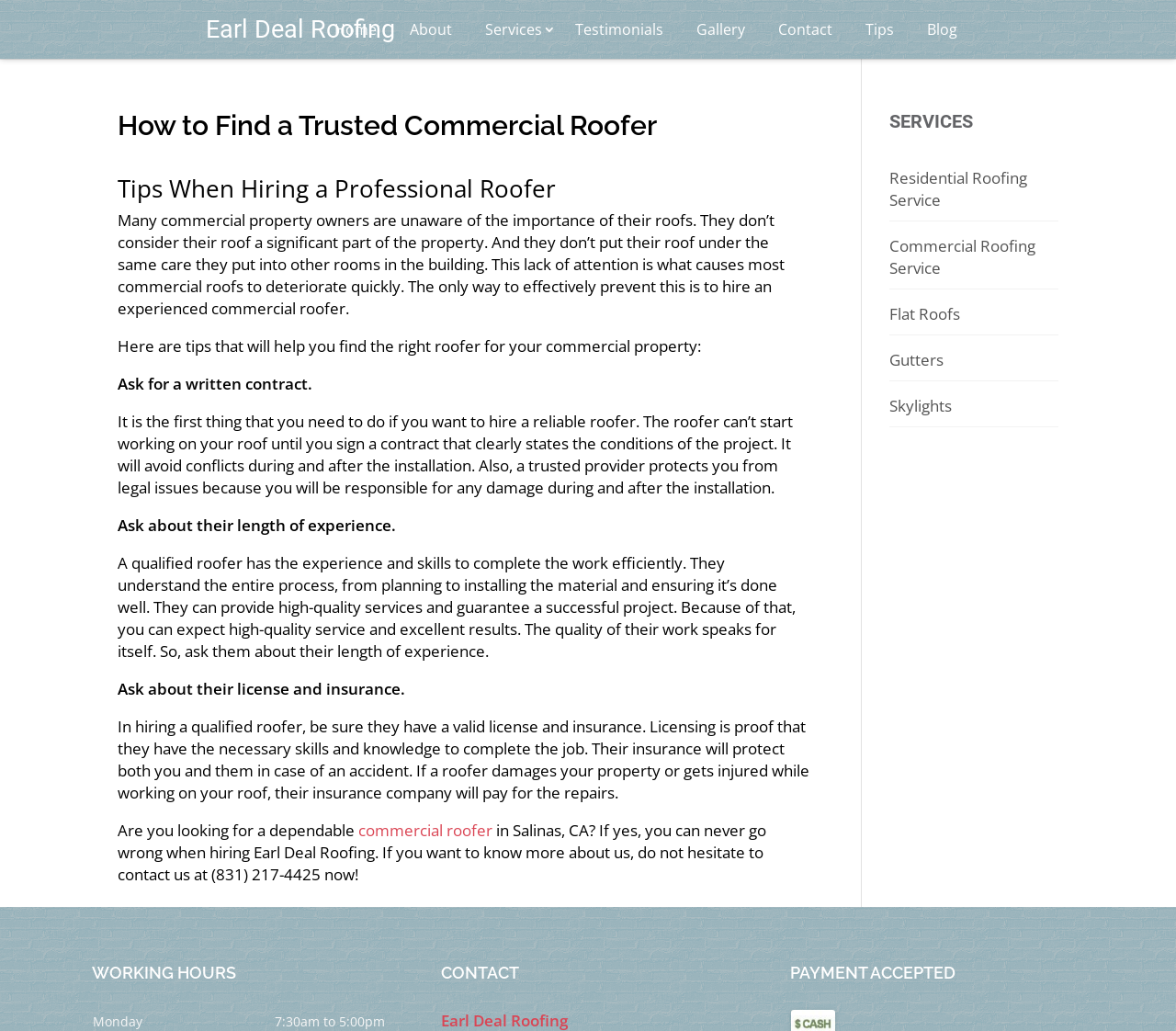What is the focus of the webpage?
Please respond to the question with a detailed and thorough explanation.

The webpage is focused on providing tips and guidance on how to find a trusted commercial roofer, with Earl Deal Roofing being a recommended option for commercial property owners in Salinas, CA.